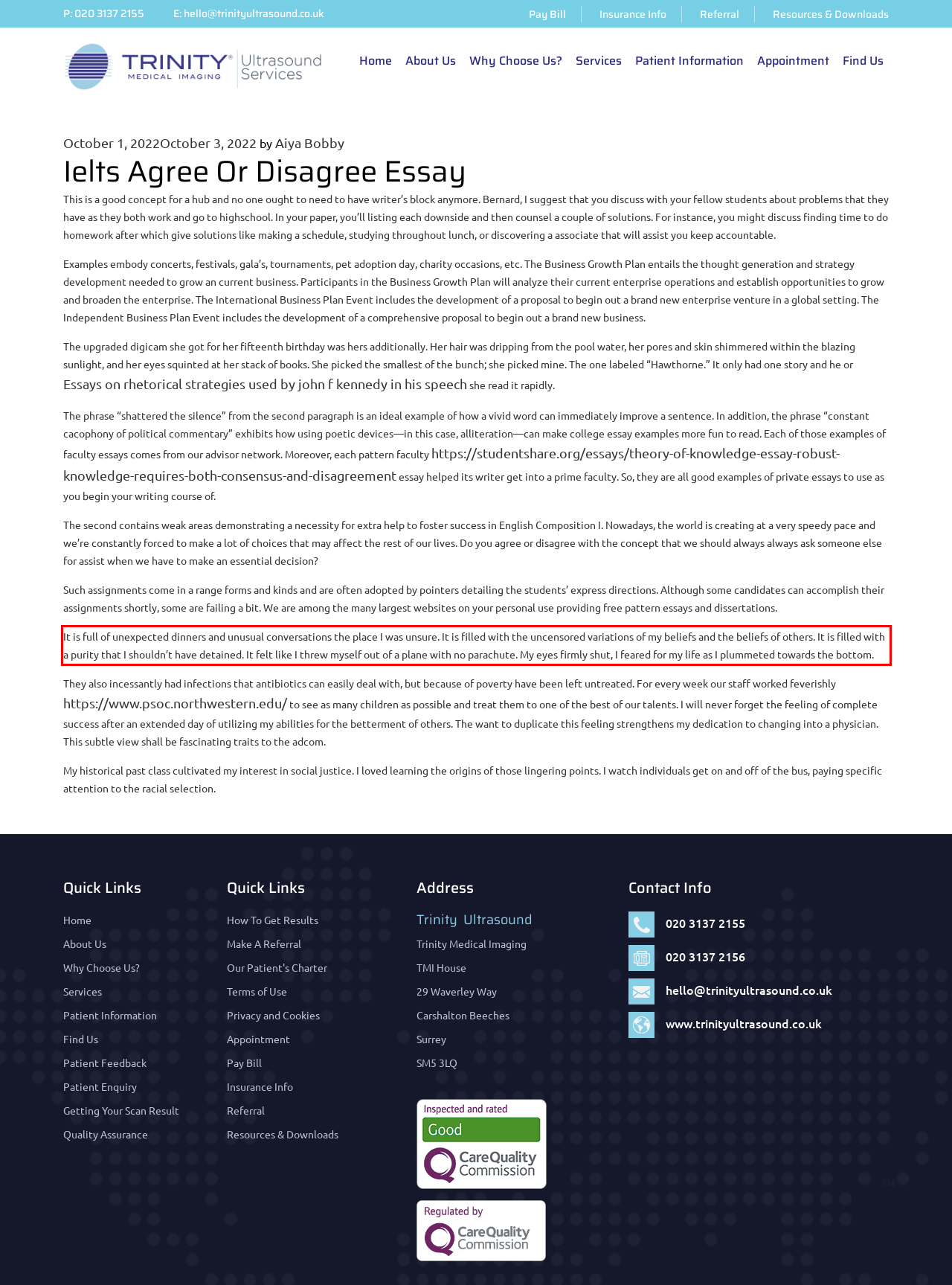Observe the screenshot of the webpage, locate the red bounding box, and extract the text content within it.

It is full of unexpected dinners and unusual conversations the place I was unsure. It is filled with the uncensored variations of my beliefs and the beliefs of others. It is filled with a purity that I shouldn’t have detained. It felt like I threw myself out of a plane with no parachute. My eyes firmly shut, I feared for my life as I plummeted towards the bottom.